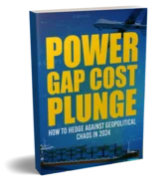Offer an in-depth caption that covers the entire scene depicted in the image.

The image depicts the front cover of a book titled "Power Gap Cost Plunge." The title is prominently displayed in bold, yellow lettering against a striking blue background, suggesting themes of urgency and significance. Below the title, a subtitle reads, "How to Hedge Against Geopolitical Chaos in 2024," indicating the book's focus on strategies for navigating potential future uncertainties, particularly related to geopolitical events. The cover features an illustrative graphic that likely represents maritime shipping or aviation, enhancing the theme of global trade and its vulnerabilities. This book appears to be positioned as a resource for readers seeking to understand and mitigate risks in an increasingly complex world.